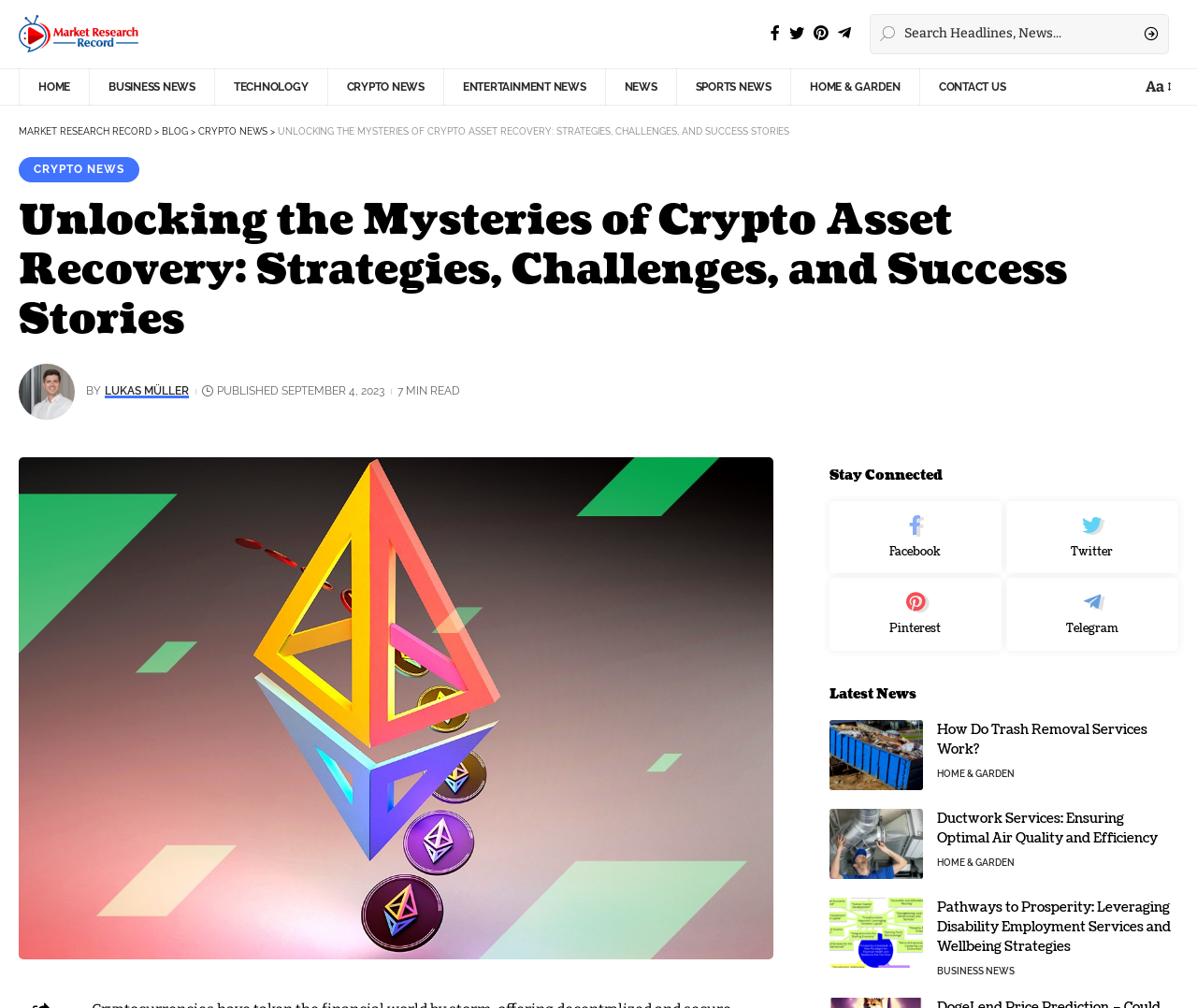Respond to the question below with a single word or phrase: What is the purpose of the search box?

Search Headlines, News...